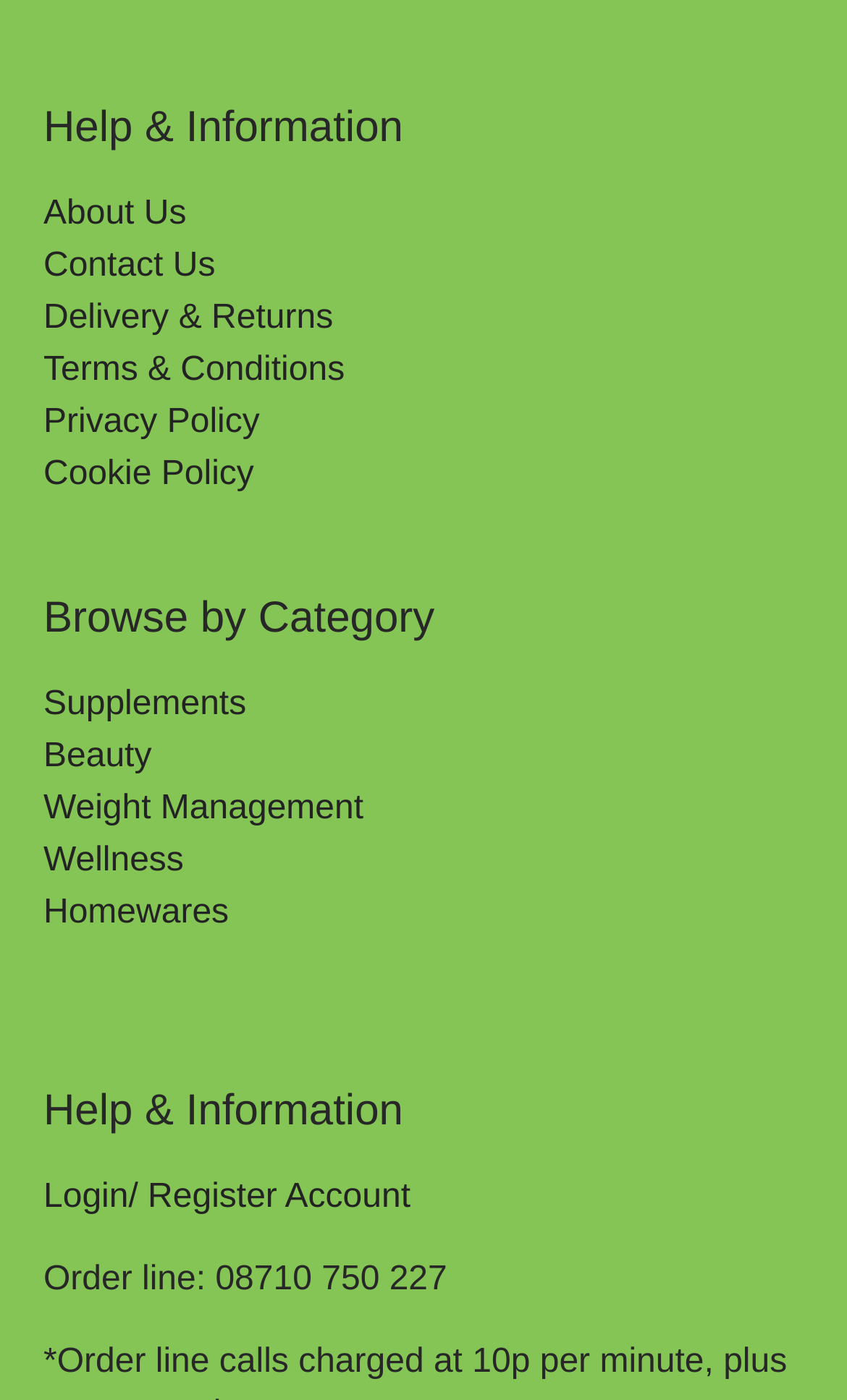Reply to the question with a single word or phrase:
What is the phone number for ordering?

08710 750 227